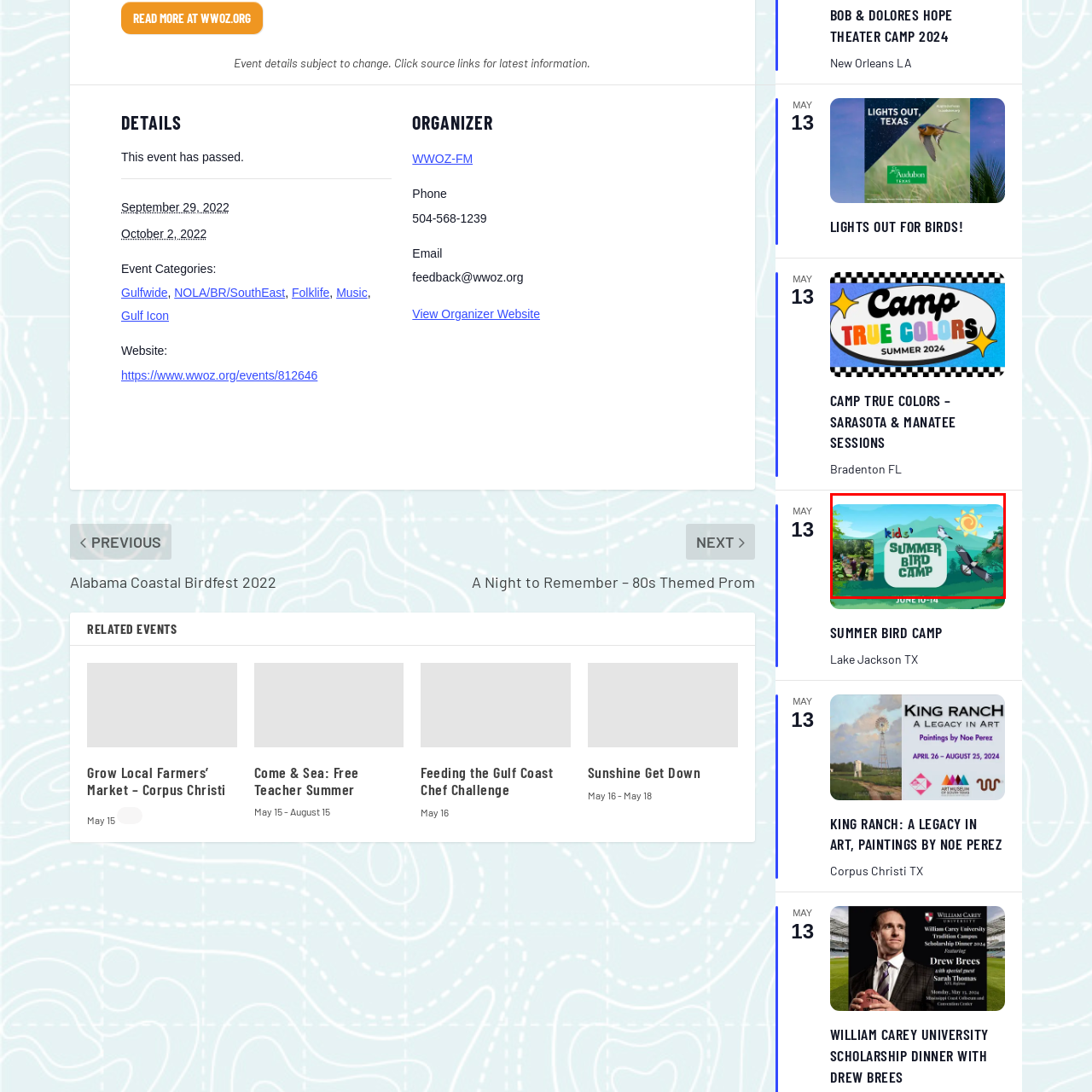Direct your attention to the part of the image marked by the red boundary and give a detailed response to the following question, drawing from the image: What is the theme of the camp?

The theme of the camp can be inferred from the illustrations and graphics used in the banner. The presence of animated bird graphics and scenic illustrations of mountains and sunny skies suggests that the camp is focused on birds and nature.